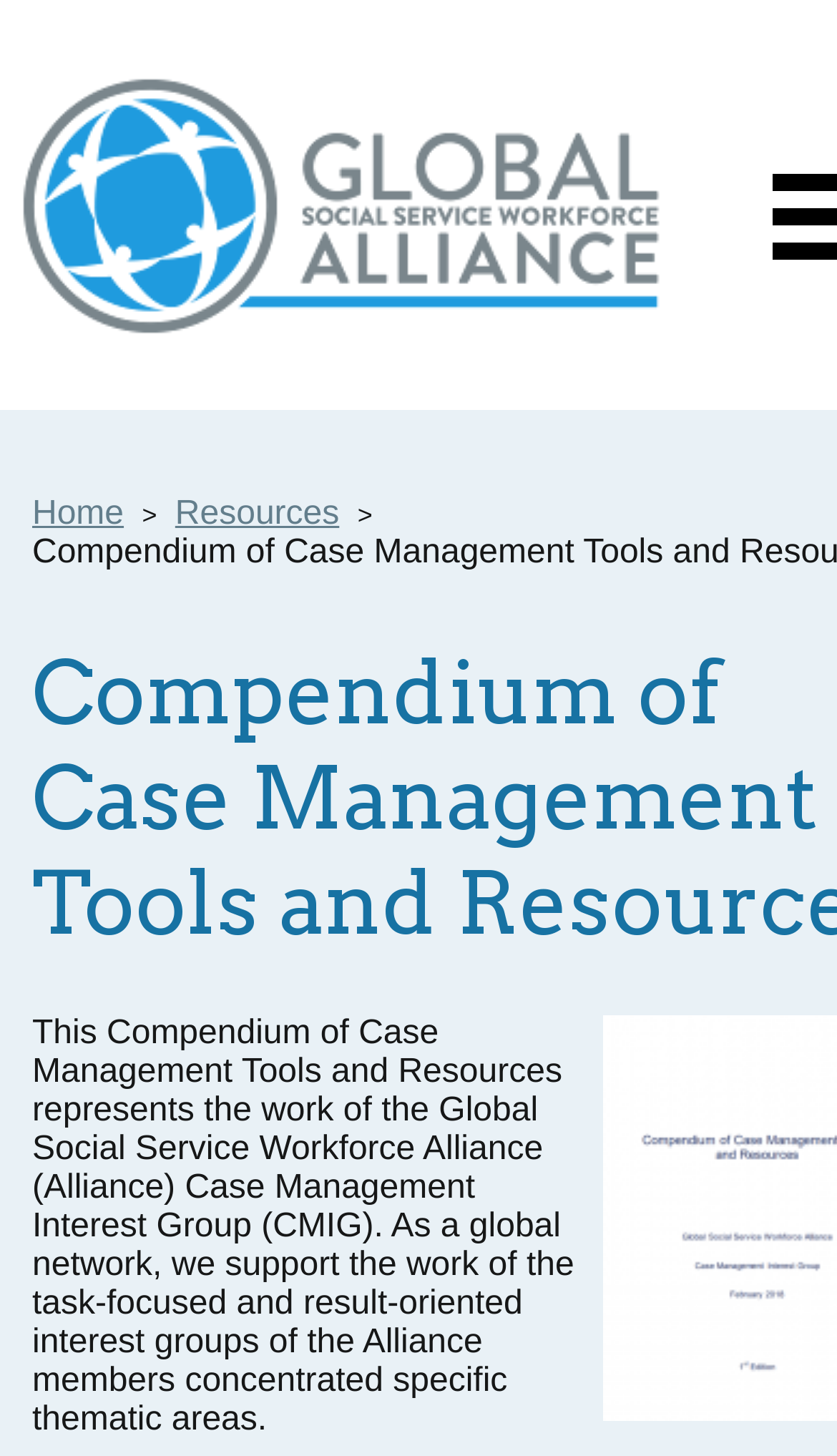Identify the bounding box coordinates for the UI element described as follows: "Home". Ensure the coordinates are four float numbers between 0 and 1, formatted as [left, top, right, bottom].

[0.038, 0.341, 0.148, 0.366]